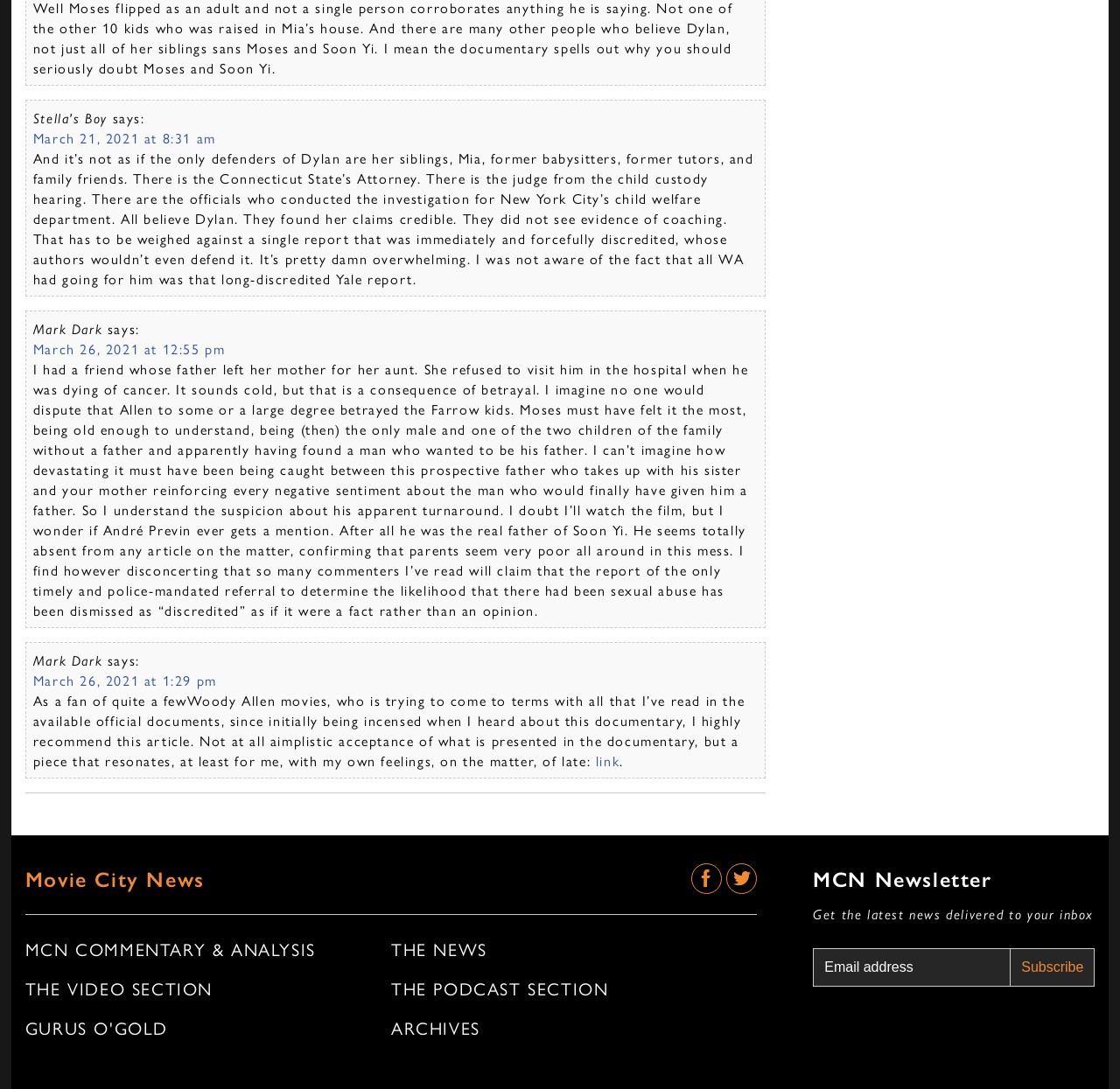What is the name of the website?
Please give a detailed and elaborate answer to the question.

The name of the website can be found in the heading element at the top of the webpage, which reads 'Movie City News'.